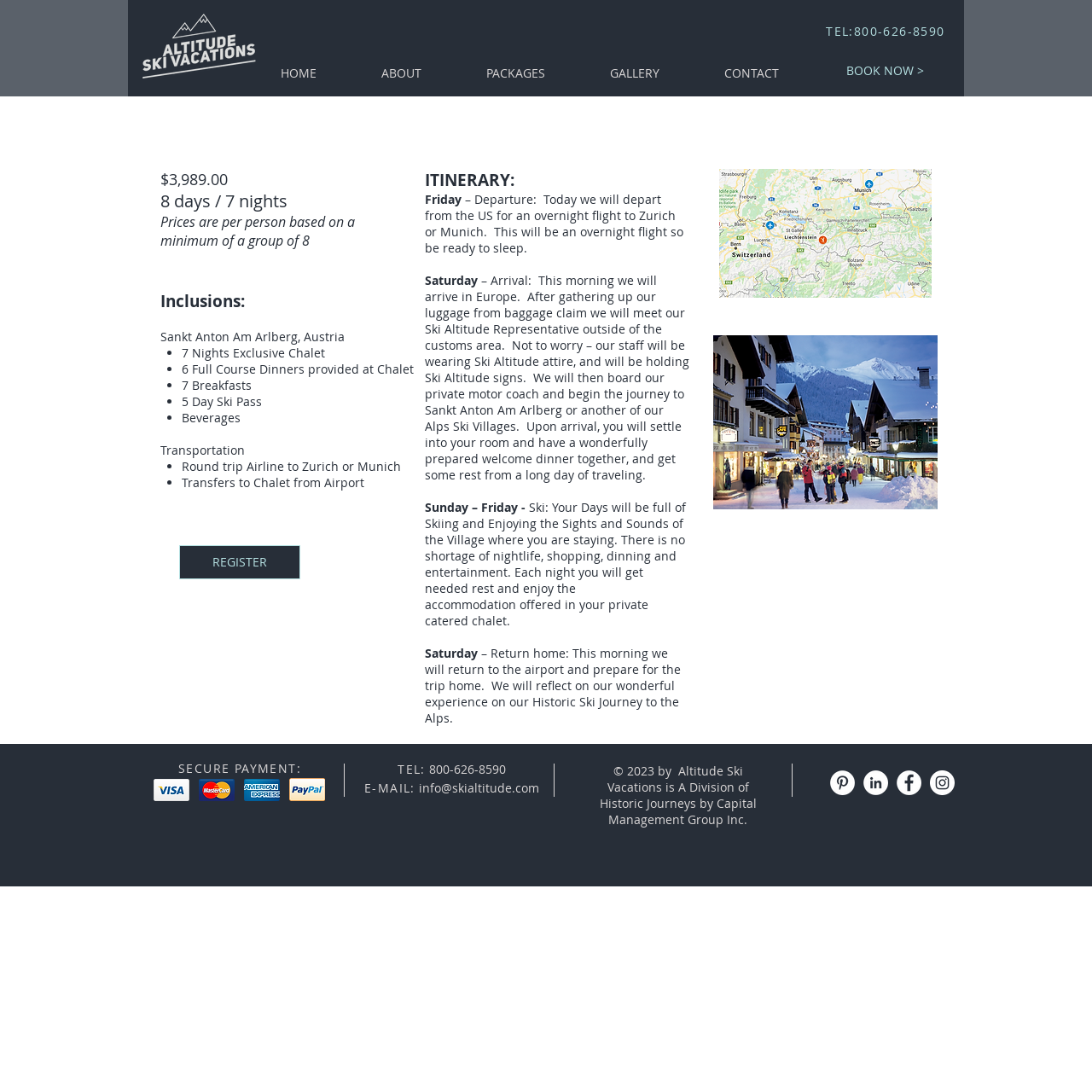What is included in the package?
We need a detailed and meticulous answer to the question.

The inclusions of the package are listed as bullet points under the 'Inclusions:' heading, which includes 7 Nights Exclusive Chalet, 6 Full Course Dinners provided at Chalet, 7 Breakfasts, 5 Day Ski Pass, Beverages, and Transportation.